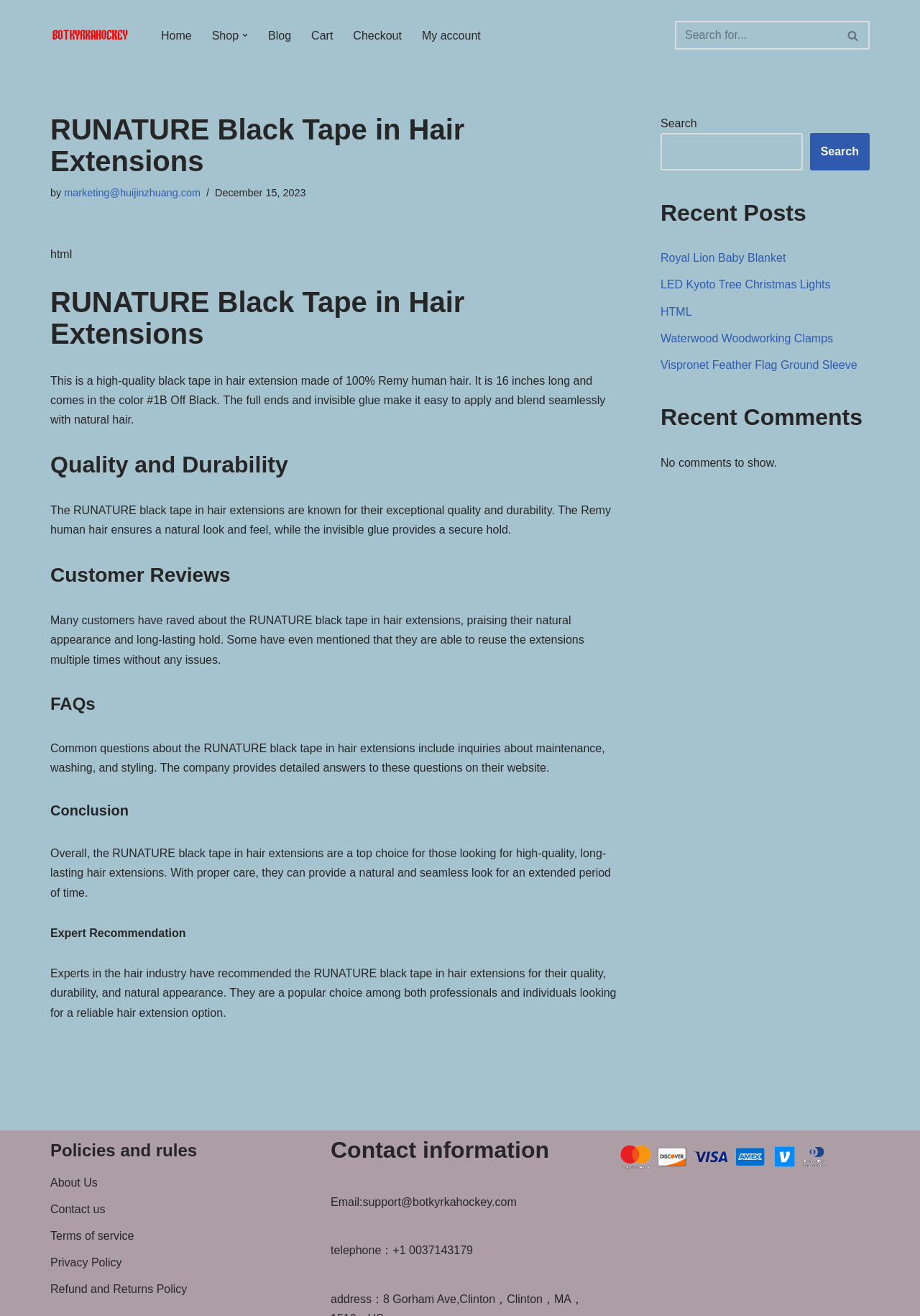Kindly determine the bounding box coordinates of the area that needs to be clicked to fulfill this instruction: "Search for products".

[0.734, 0.016, 0.945, 0.038]